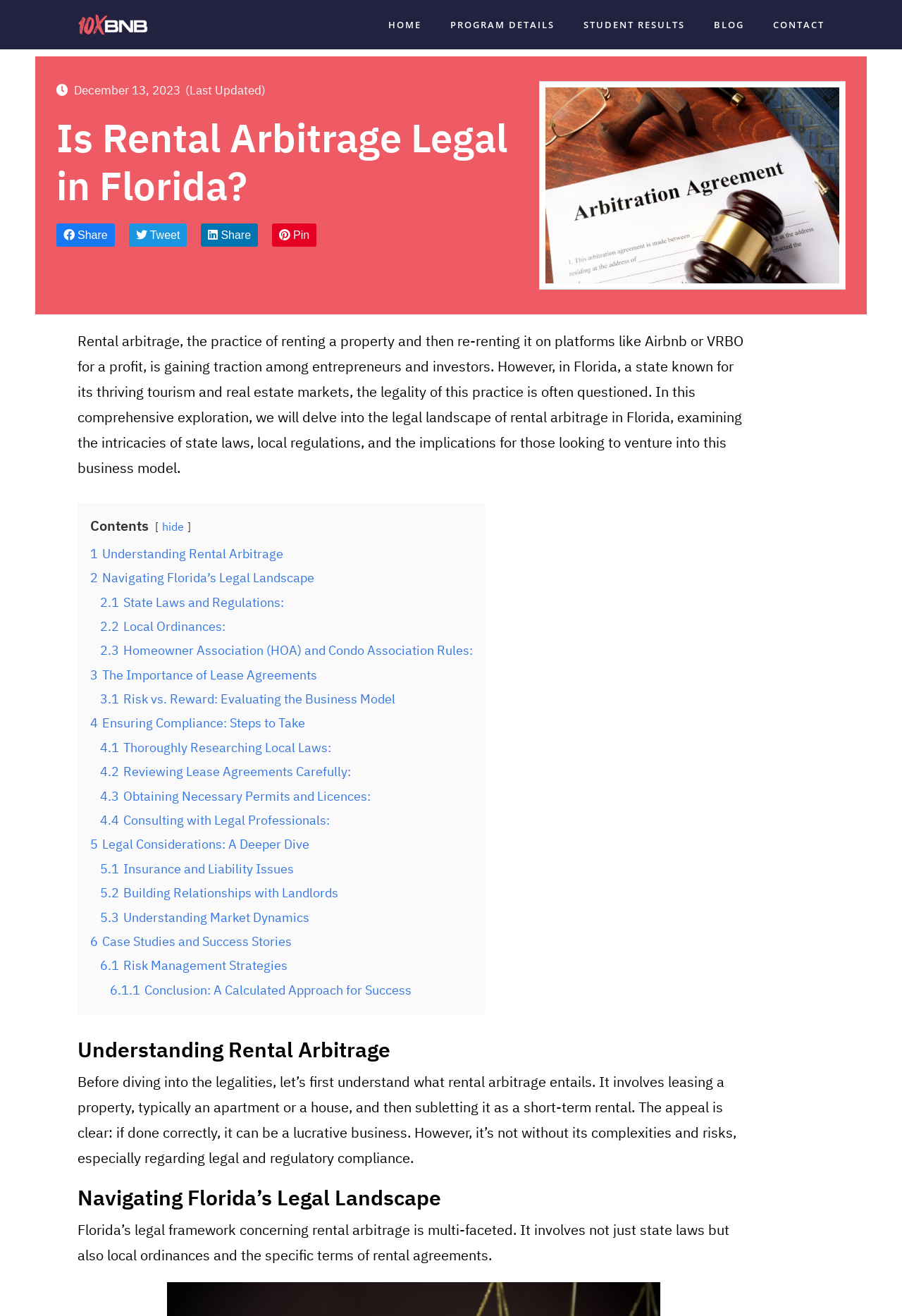What are the three main aspects of Florida's legal framework for rental arbitrage?
Based on the visual information, provide a detailed and comprehensive answer.

The webpage states that 'Florida's legal framework concerning rental arbitrage is multi-faceted. It involves not just state laws but also local ordinances and the specific terms of rental agreements.' This indicates that the three main aspects of Florida's legal framework for rental arbitrage are state laws, local ordinances, and rental agreements.